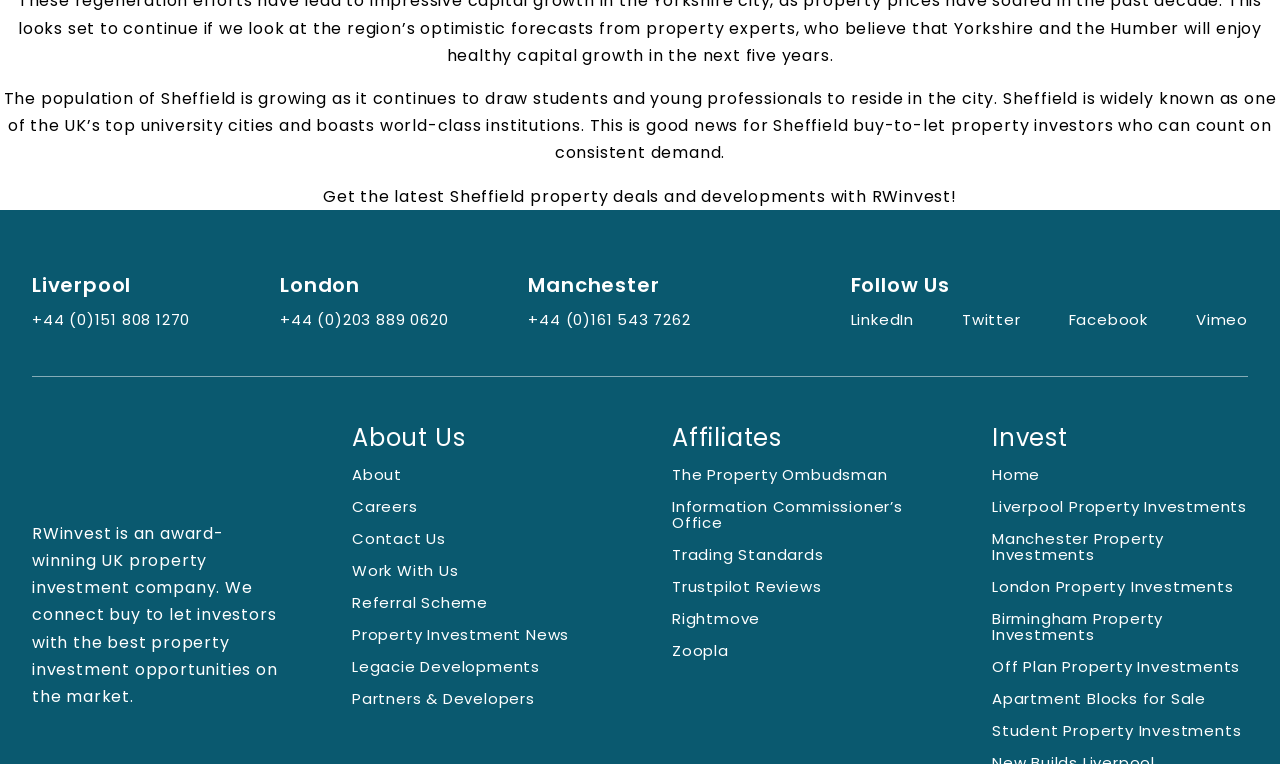Pinpoint the bounding box coordinates of the clickable element to carry out the following instruction: "Read about RWinvest's awards and achievements."

[0.025, 0.683, 0.217, 0.927]